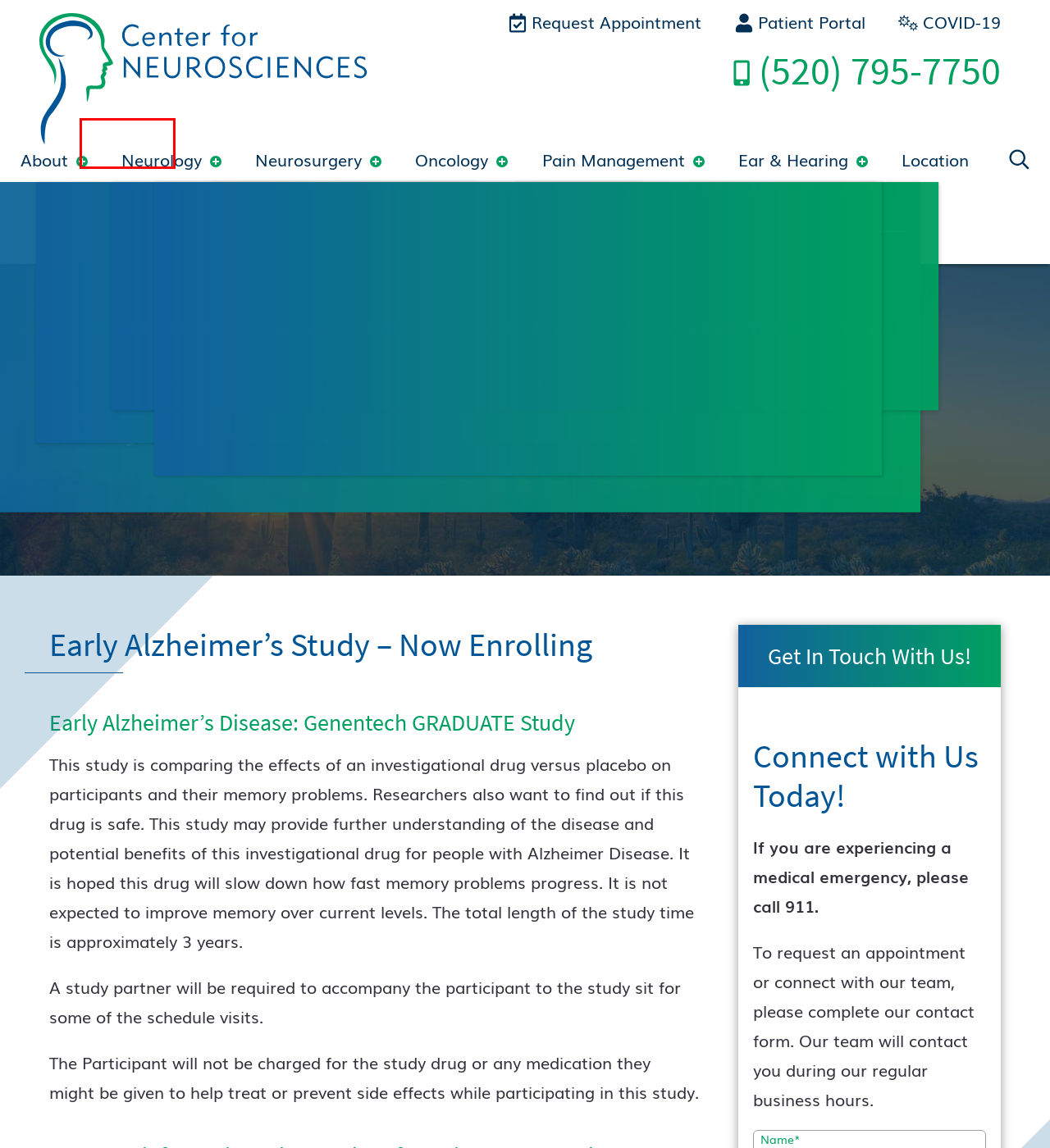Given a screenshot of a webpage with a red rectangle bounding box around a UI element, select the best matching webpage description for the new webpage that appears after clicking the highlighted element. The candidate descriptions are:
A. Neurosurgery | Center for Neurosciences
B. Pain Management | Center for Neurosciences
C. COVID-19 | Center for Neurosciences
D. Our Location | Center for Neurosciences
E. About | Center for Neurosciences
F. Center for Neurosciences - Excellence in Quality, Excellence in Care
G. Ear & Hearing | Center for Neurosciences
H. Oncology | Center for Neurosciences

E